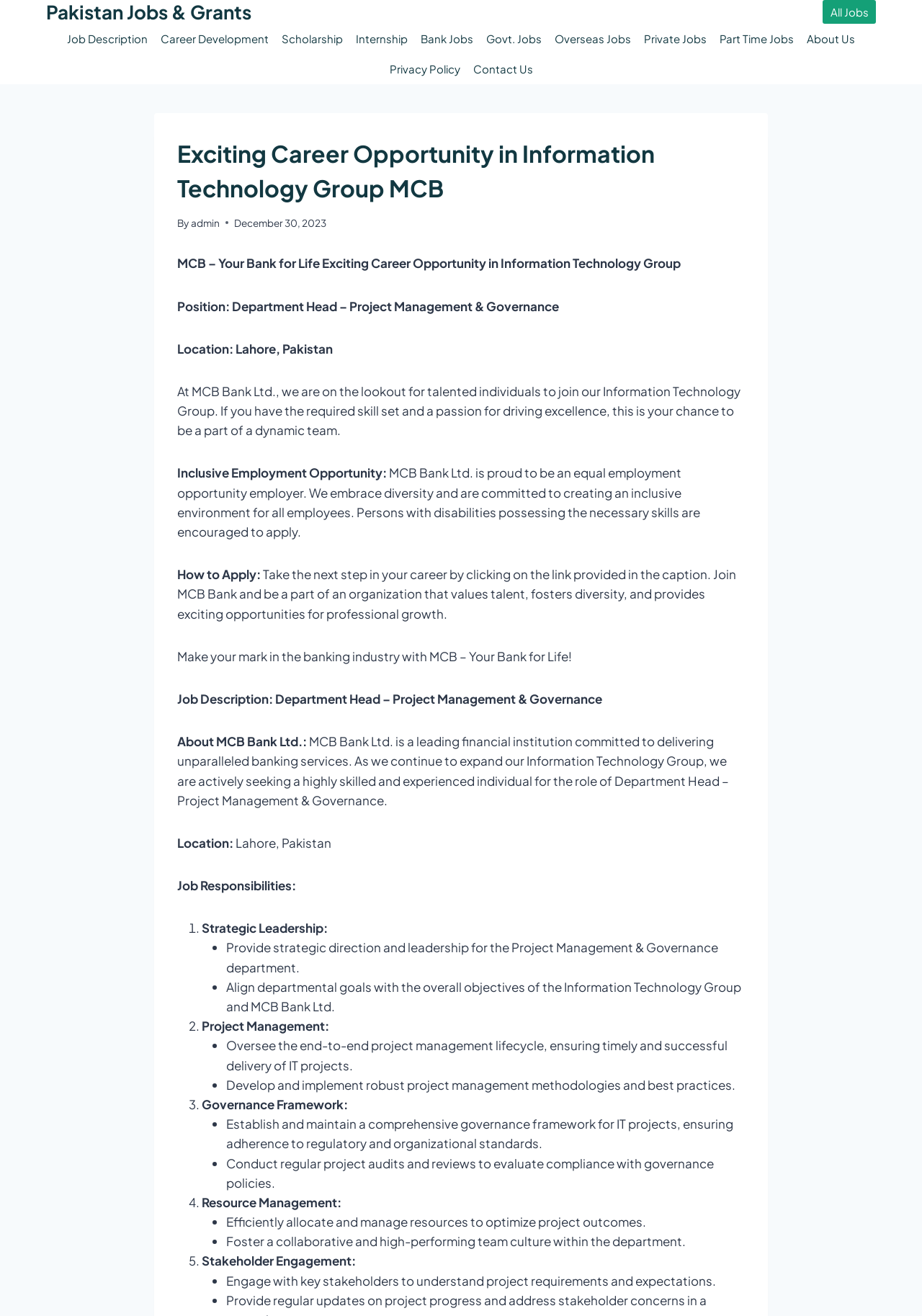Can you provide the bounding box coordinates for the element that should be clicked to implement the instruction: "search"?

None